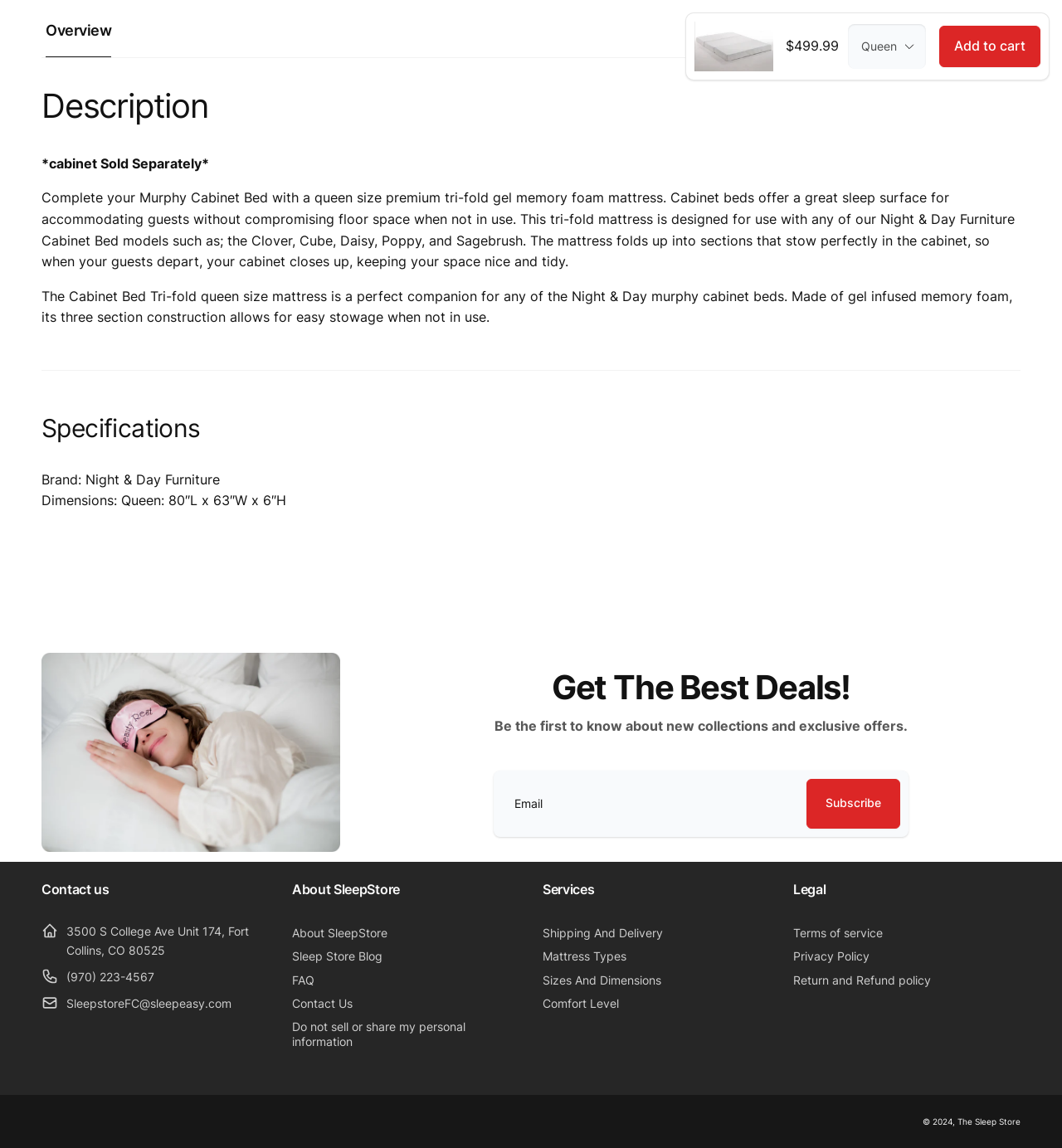Please identify the bounding box coordinates of the element I need to click to follow this instruction: "Contact us".

[0.039, 0.768, 0.253, 0.782]